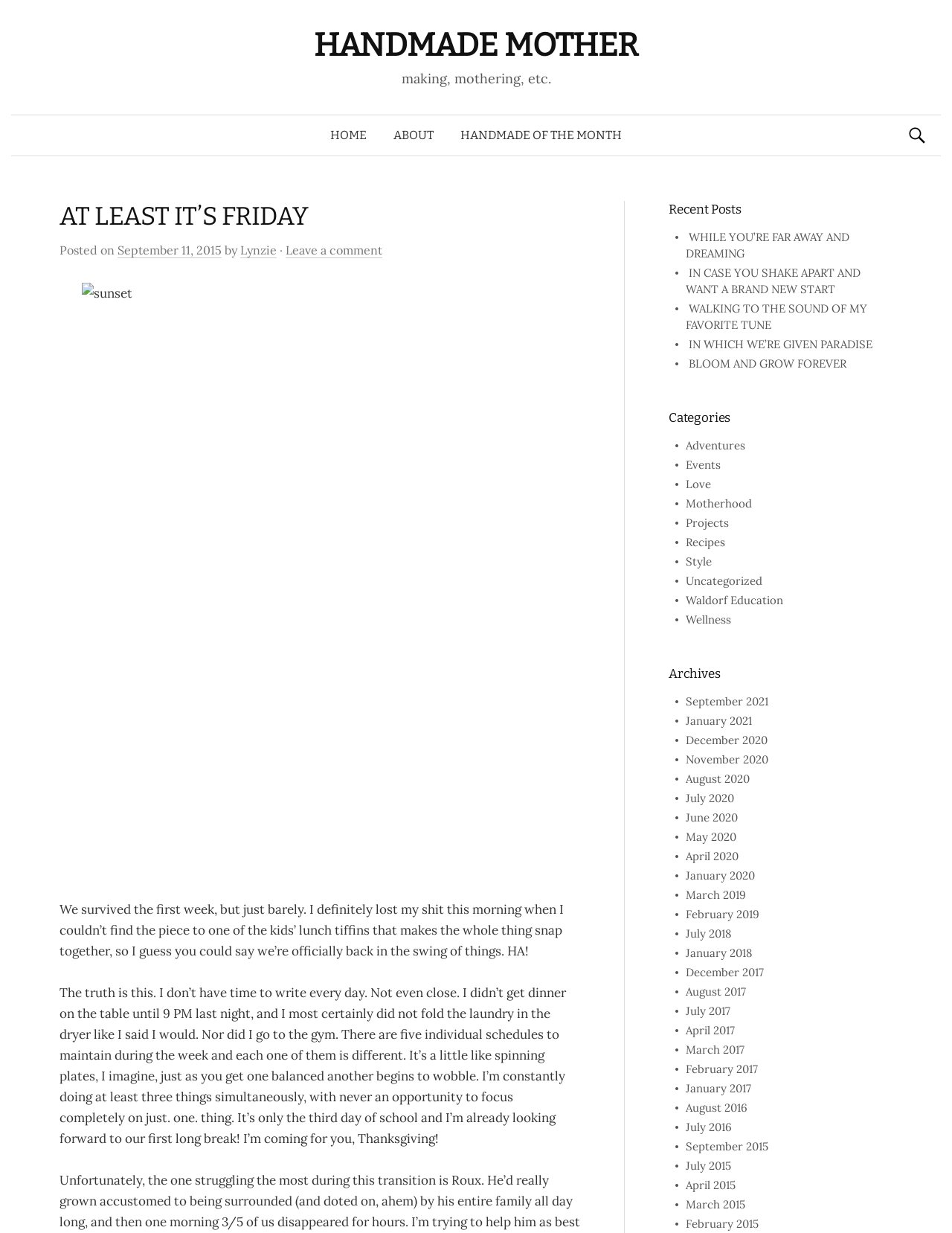Specify the bounding box coordinates of the area to click in order to execute this command: 'Search for something'. The coordinates should consist of four float numbers ranging from 0 to 1, and should be formatted as [left, top, right, bottom].

[0.95, 0.098, 0.977, 0.121]